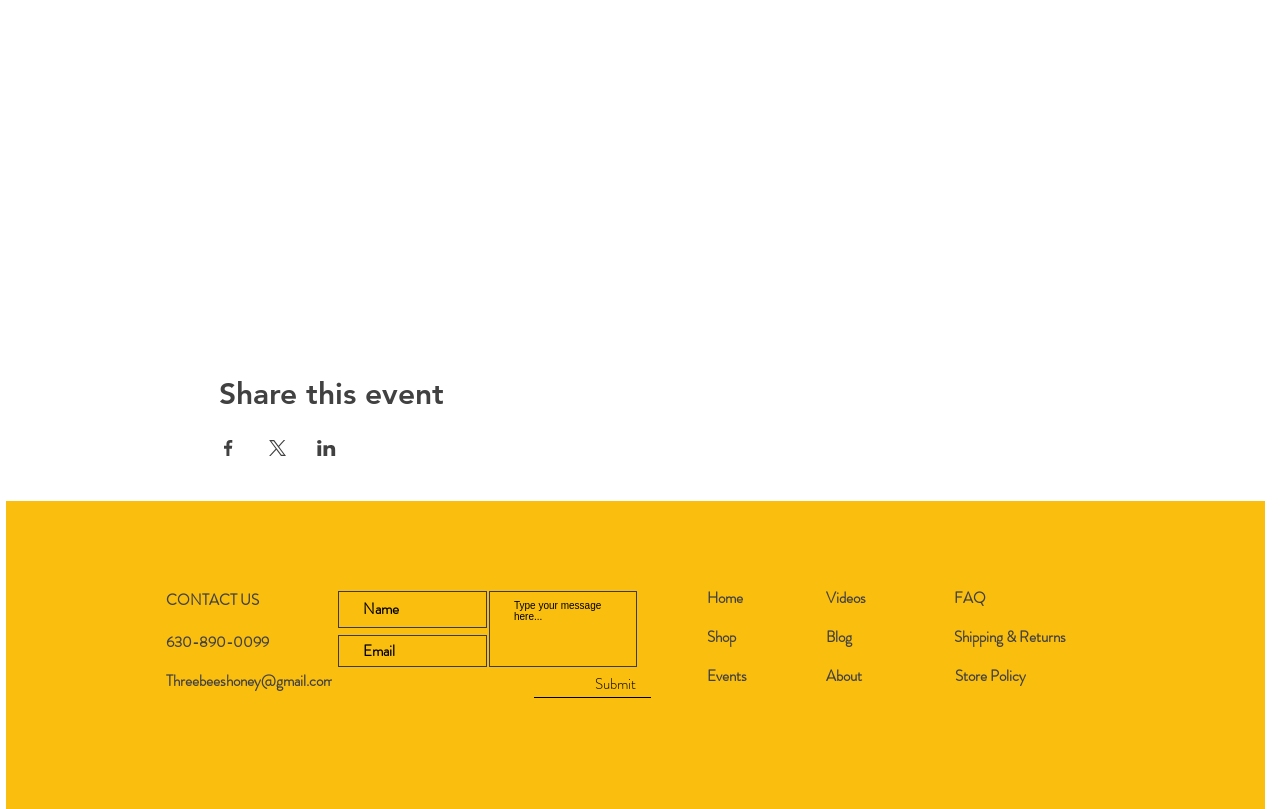Based on the visual content of the image, answer the question thoroughly: How can I contact the shop owners?

The webpage provides a phone number, 630-890-0099, and an email address, Threebeeshoney@gmail.com, which can be used to contact the shop owners.